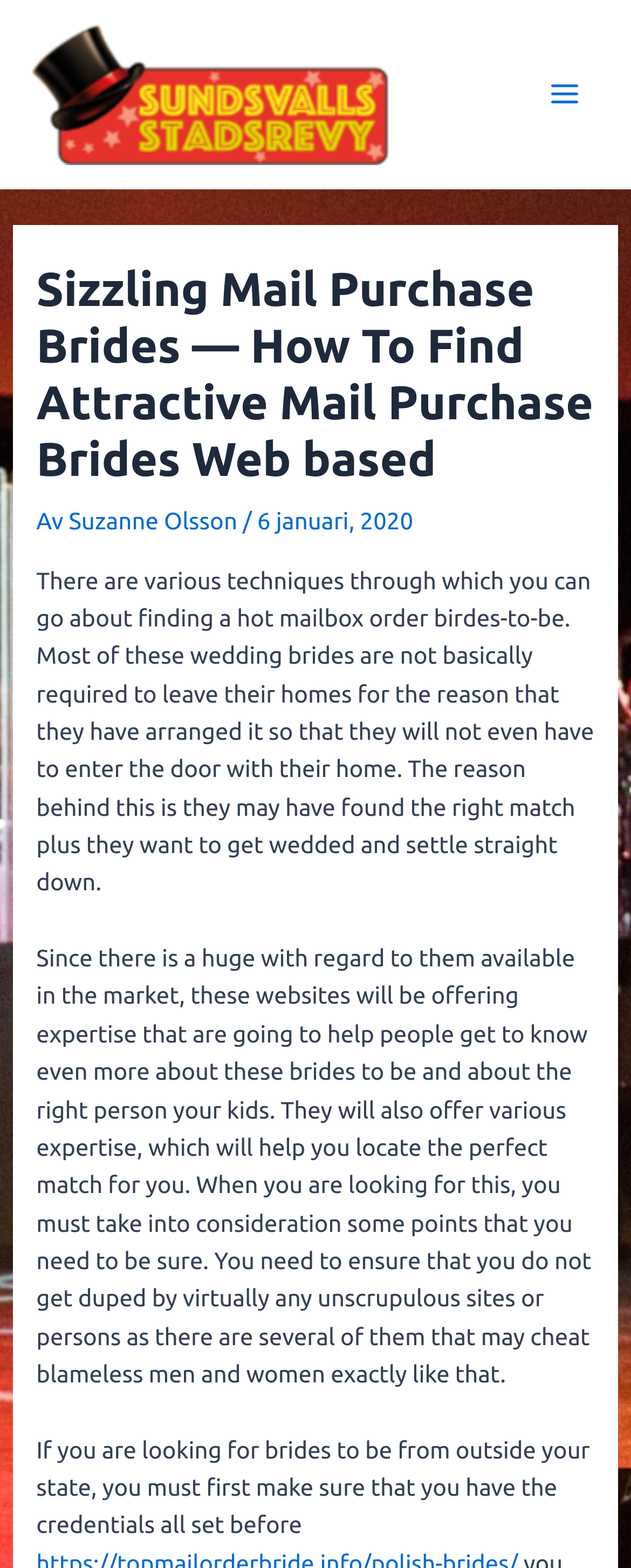What is the author of the article?
Please provide a comprehensive answer based on the information in the image.

The author of the article can be found in the header section of the webpage, where it says 'Av Suzanne Olsson'.